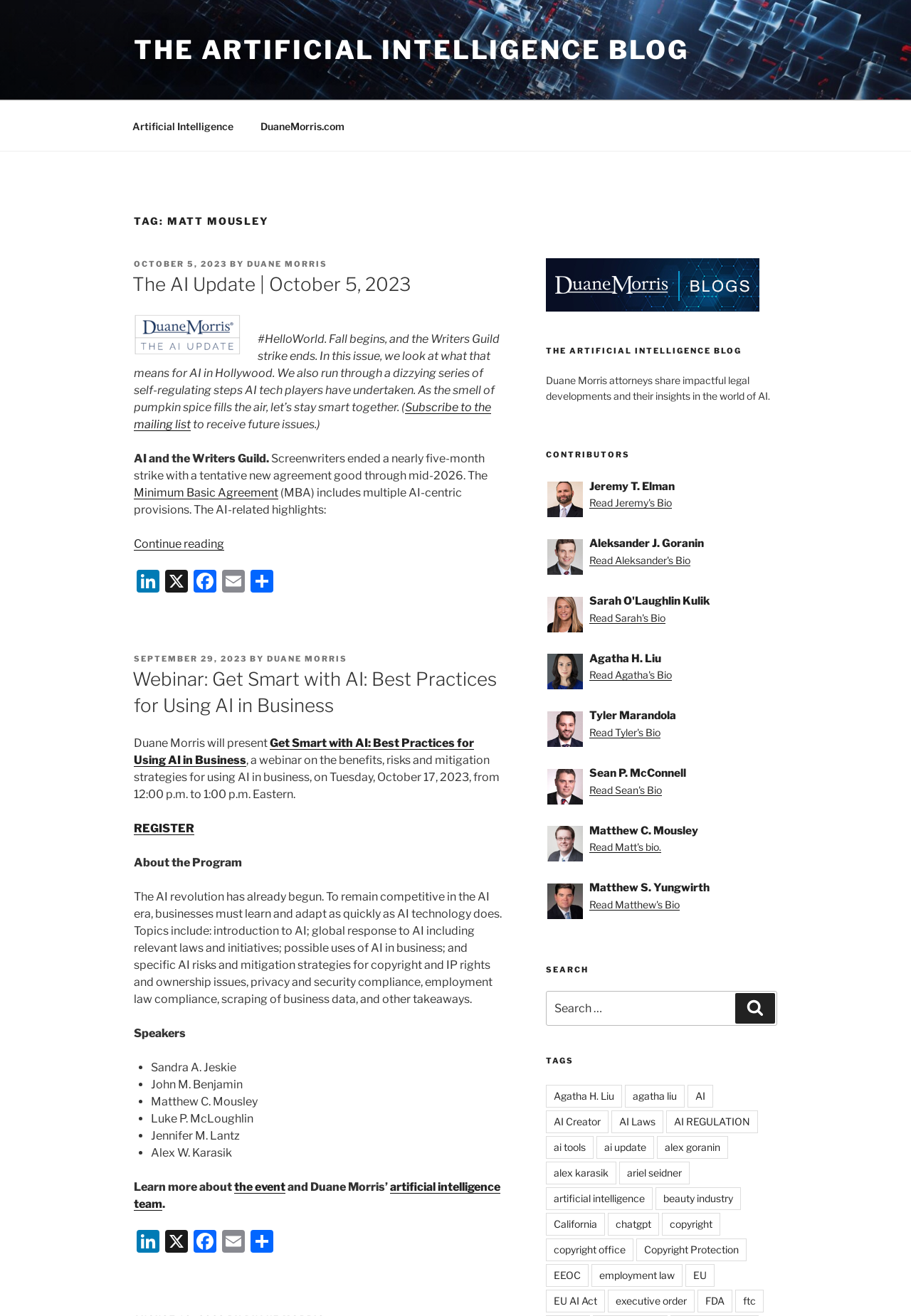Please find the bounding box coordinates of the element that needs to be clicked to perform the following instruction: "Click on the 'THE ARTIFICIAL INTELLIGENCE BLOG' link". The bounding box coordinates should be four float numbers between 0 and 1, represented as [left, top, right, bottom].

[0.147, 0.026, 0.756, 0.05]